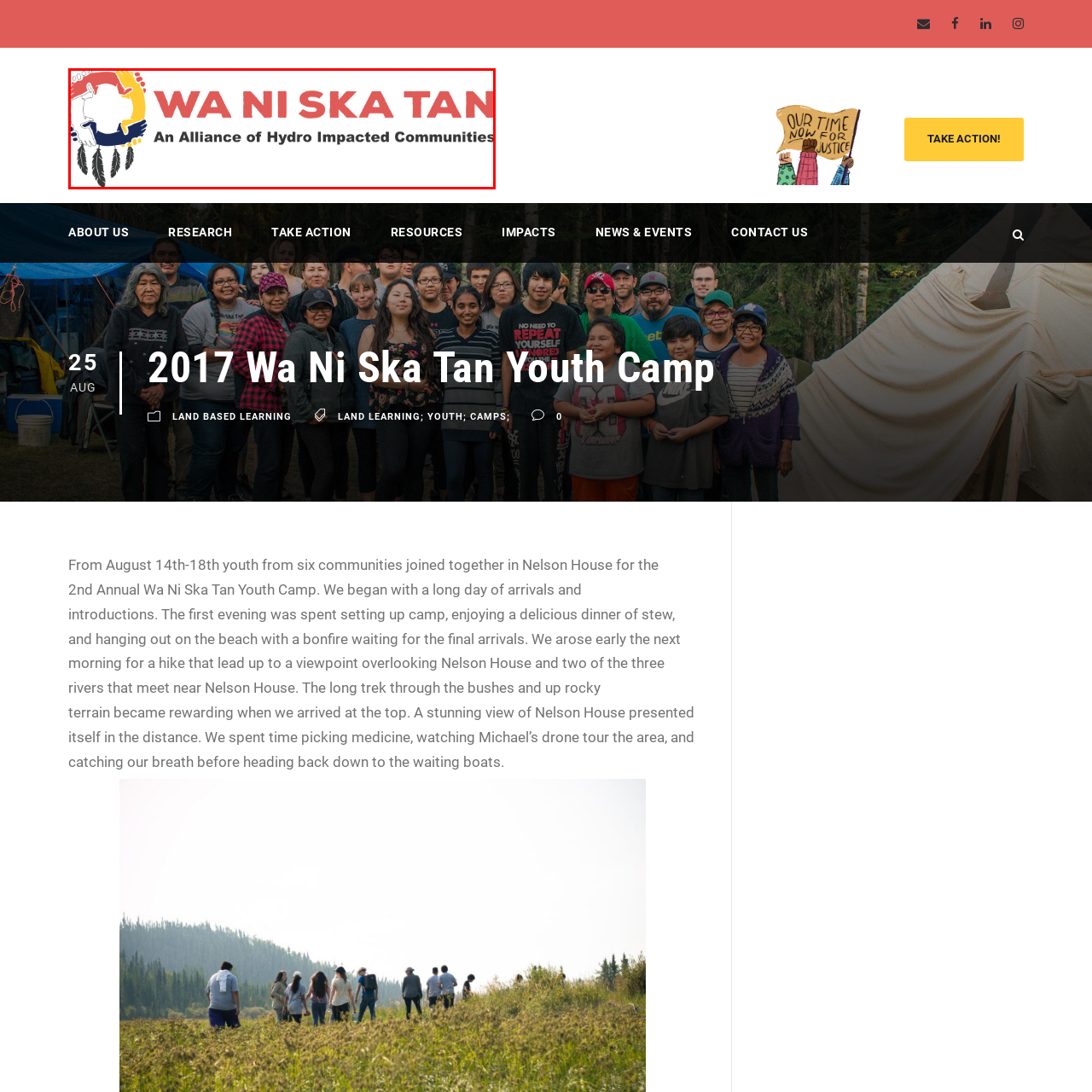Inspect the section within the red border, What is the focus of the 'Wa Ni Ska Tan' alliance? Provide a one-word or one-phrase answer.

Advocacy and support for hydro-impacted communities